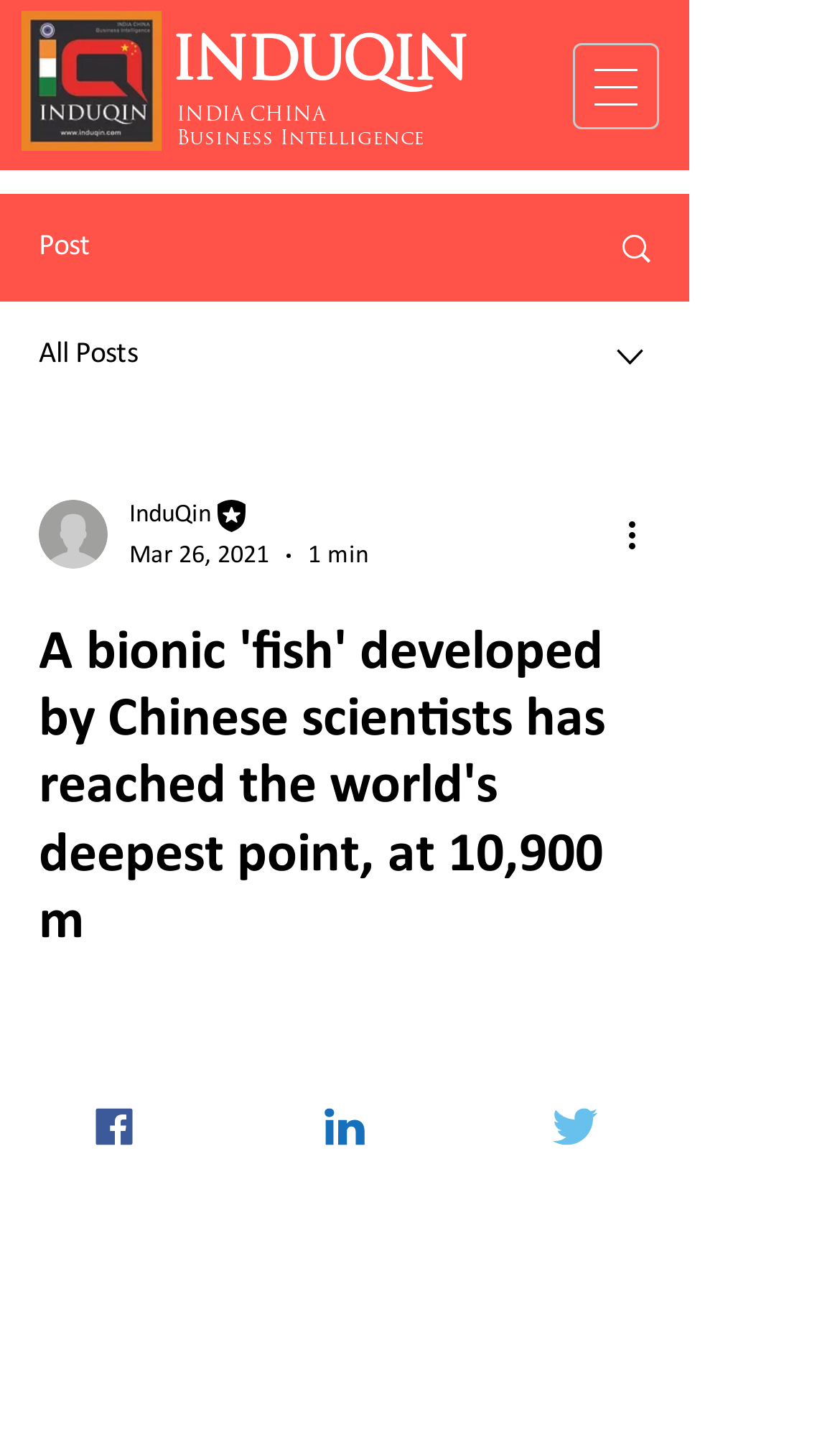Craft a detailed narrative of the webpage's structure and content.

The webpage appears to be a news article or blog post about a bionic robot developed by Chinese scientists that has reached a depth of 10,900 meters in the Mariana Trench. 

At the top left of the page, there is an INDOQIN logo, accompanied by a heading that reads "INDIA CHINA" and another heading below it that reads "Business Intelligence". 

To the right of the logo, there is a navigation menu with a button that has a popup menu. Below the navigation menu, there are links to "Post" and "All Posts", each accompanied by an image. 

Further down, there is a combobox with a dropdown menu, and to its right, there is an image of a writer. Below the combobox, there is a section with the writer's picture, name, and title, as well as the date and time the article was published. 

The main content of the page is a heading that summarizes the article, which is about a bionic robot developed by Chinese scientists that has reached the world's deepest point. 

At the bottom of the page, there are links to social media platforms, including Facebook, LinkedIn, and Twitter, each accompanied by an image.